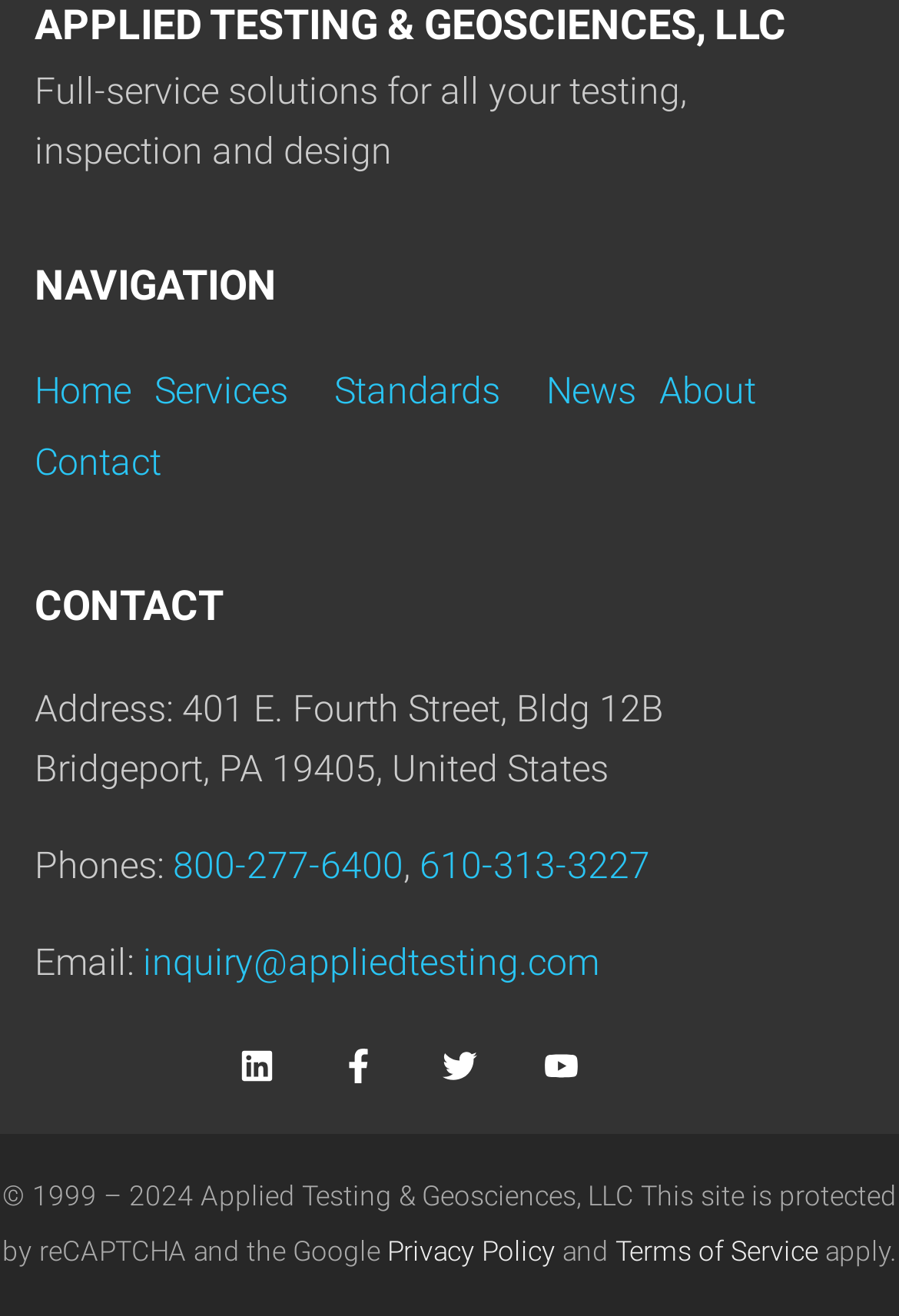Give a one-word or short phrase answer to this question: 
What is the copyright year range for the company?

1999 – 2024